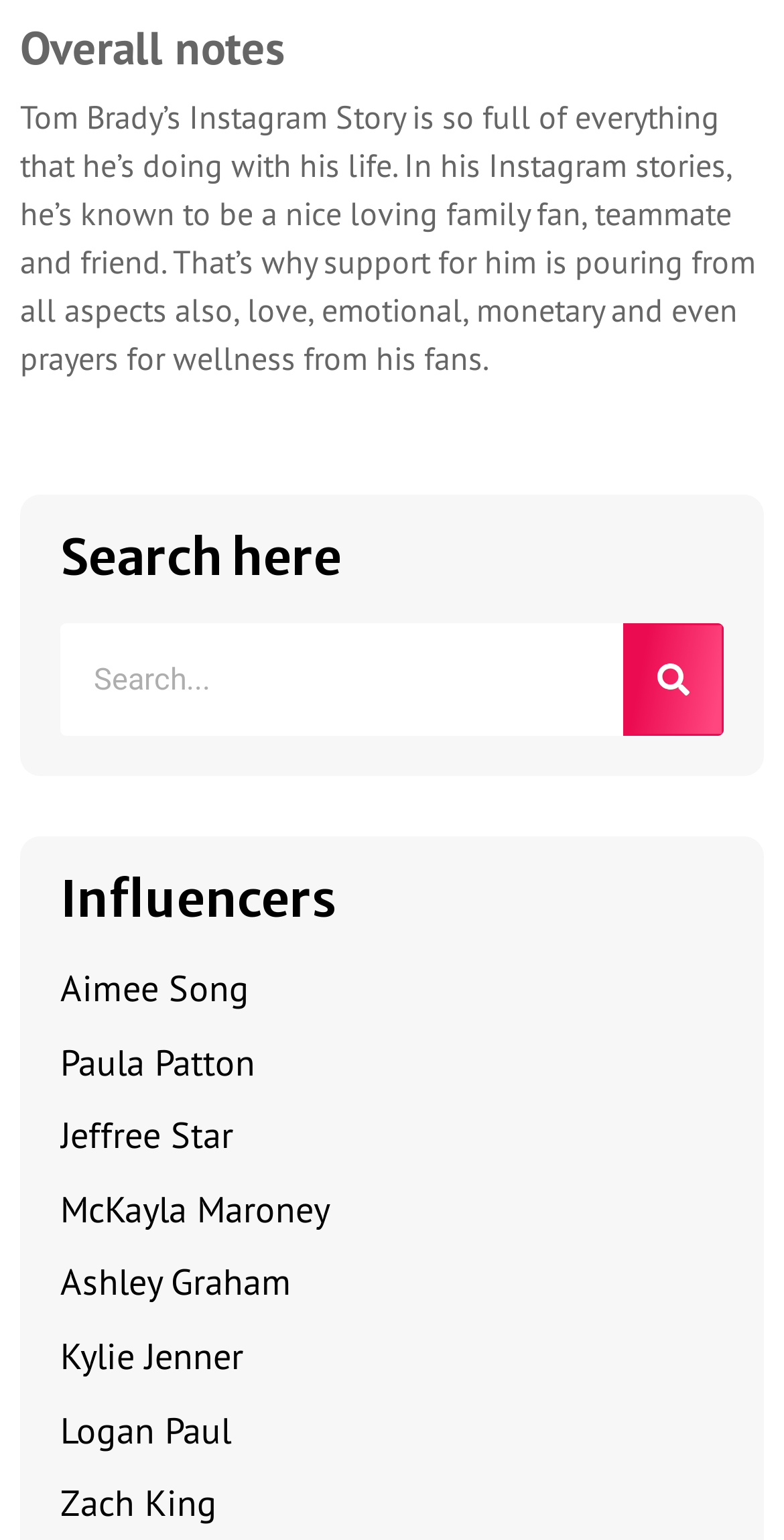What is the name of the first influencer?
Ensure your answer is thorough and detailed.

I looked at the first article element and found the heading element with the text 'Aimee Song', which is the name of the first influencer.